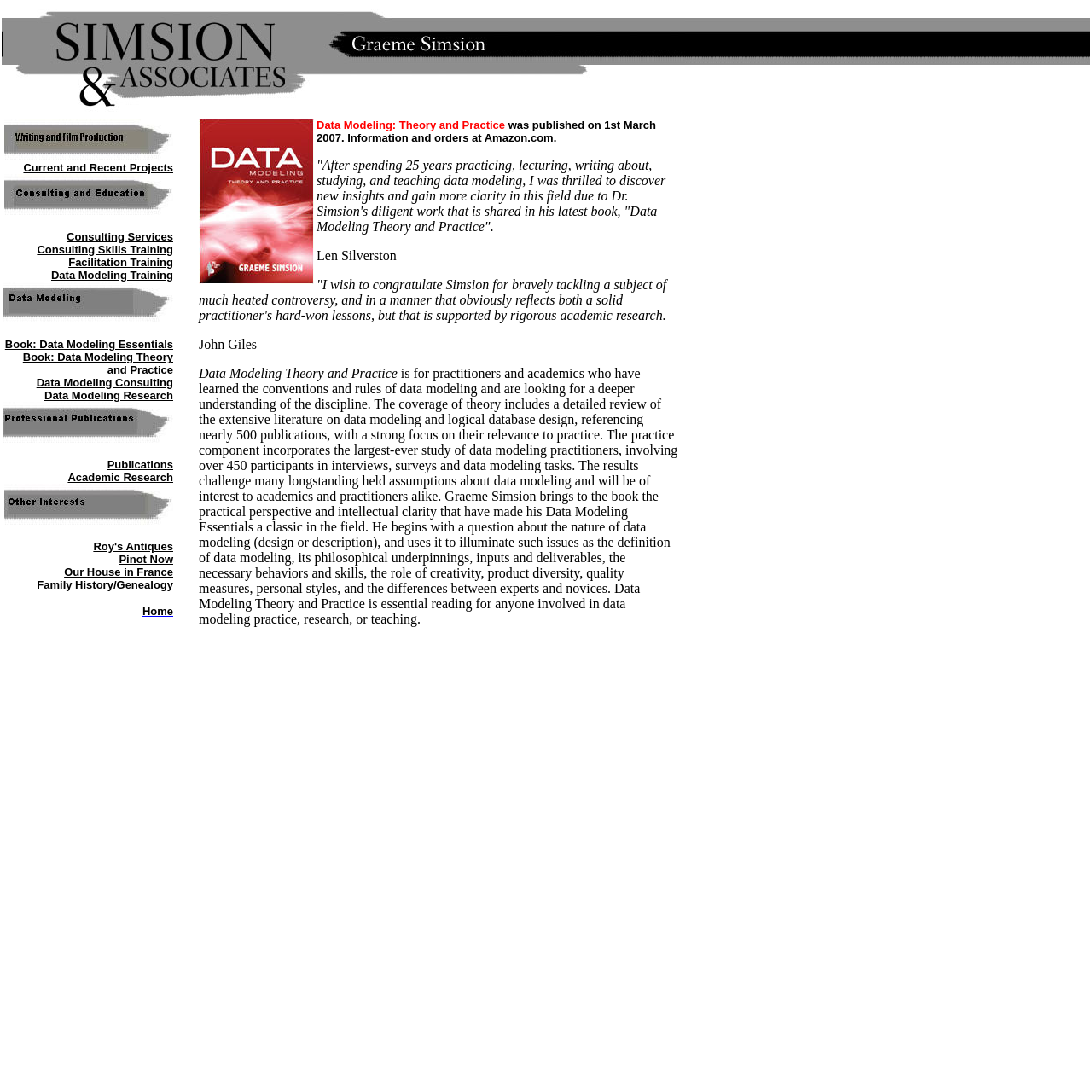Could you highlight the region that needs to be clicked to execute the instruction: "View Graeme Simsion's writing and film production"?

[0.004, 0.109, 0.159, 0.148]